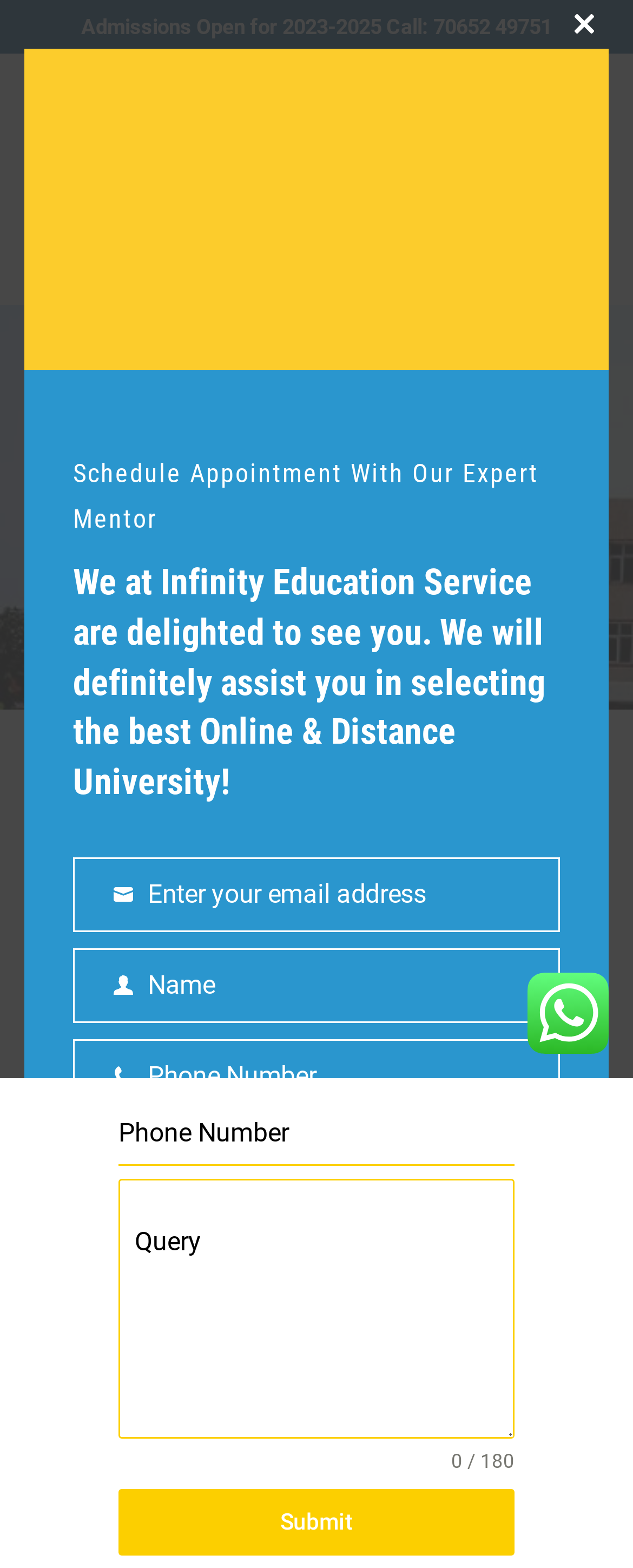Extract the main title from the webpage and generate its text.

B.ED from Kurukshetra University